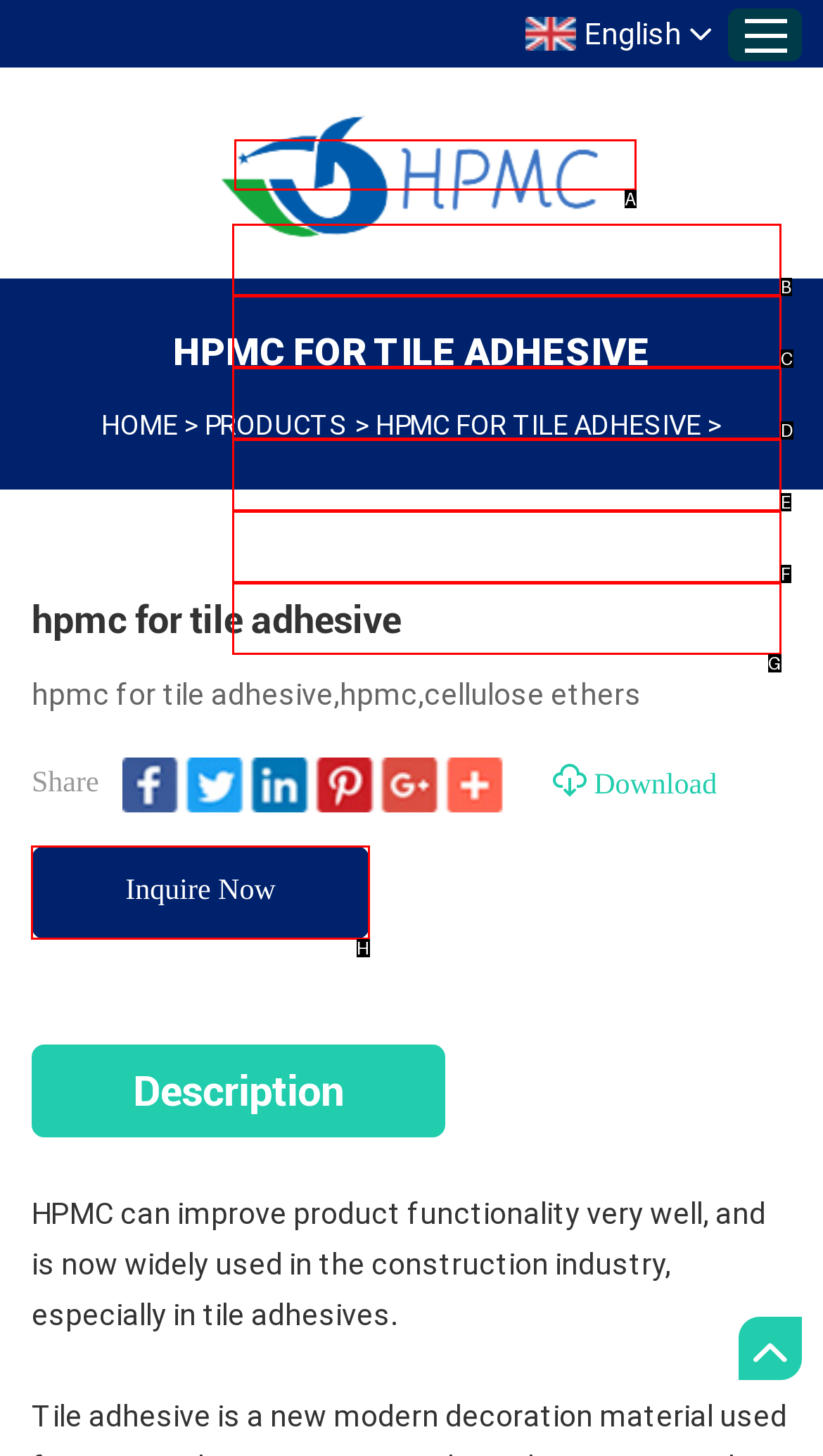Tell me which letter corresponds to the UI element that will allow you to Inquire about HPMC for tile adhesive. Answer with the letter directly.

H